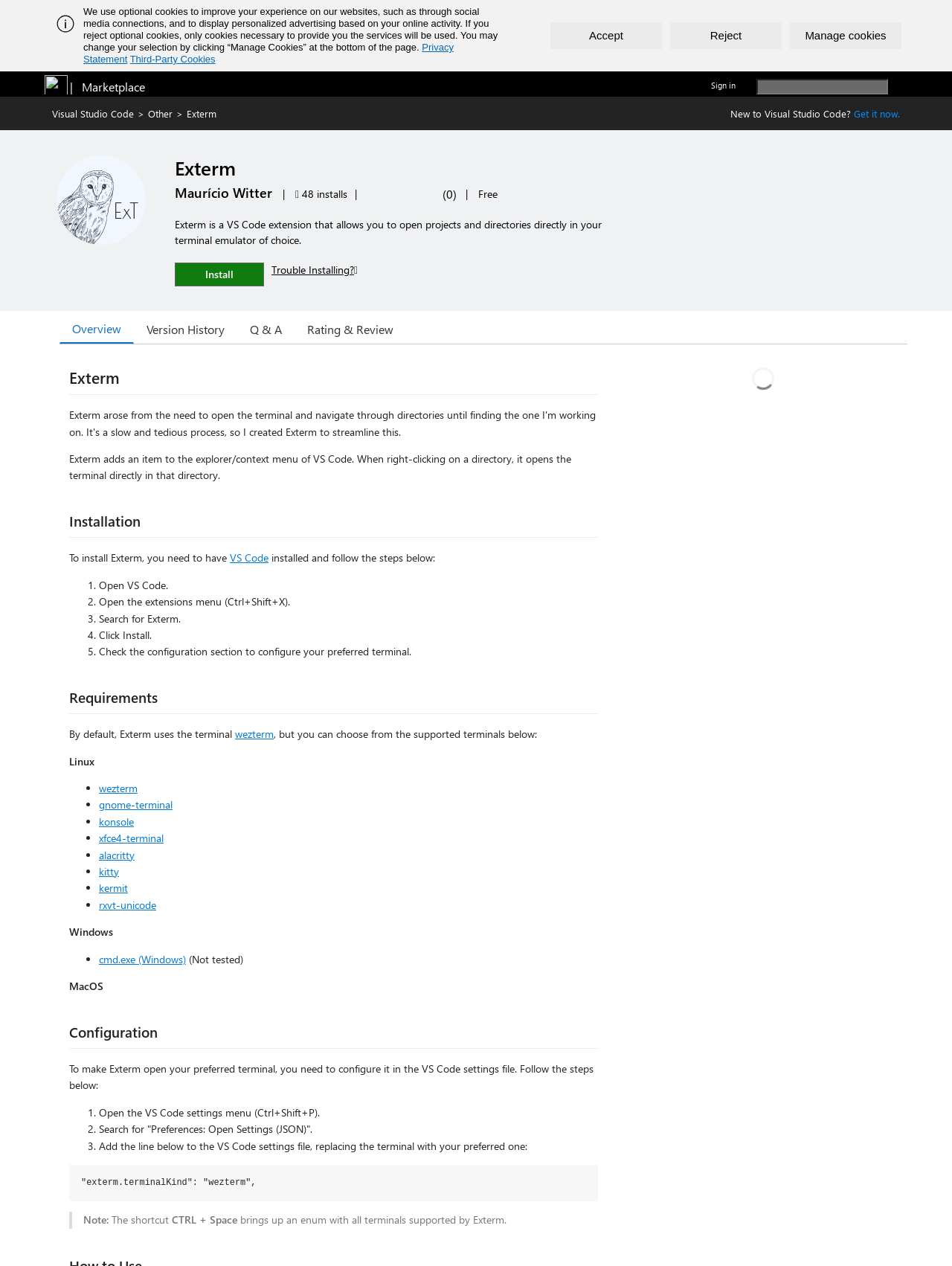How many unique installations does Exterm have?
Please provide a single word or phrase in response based on the screenshot.

48